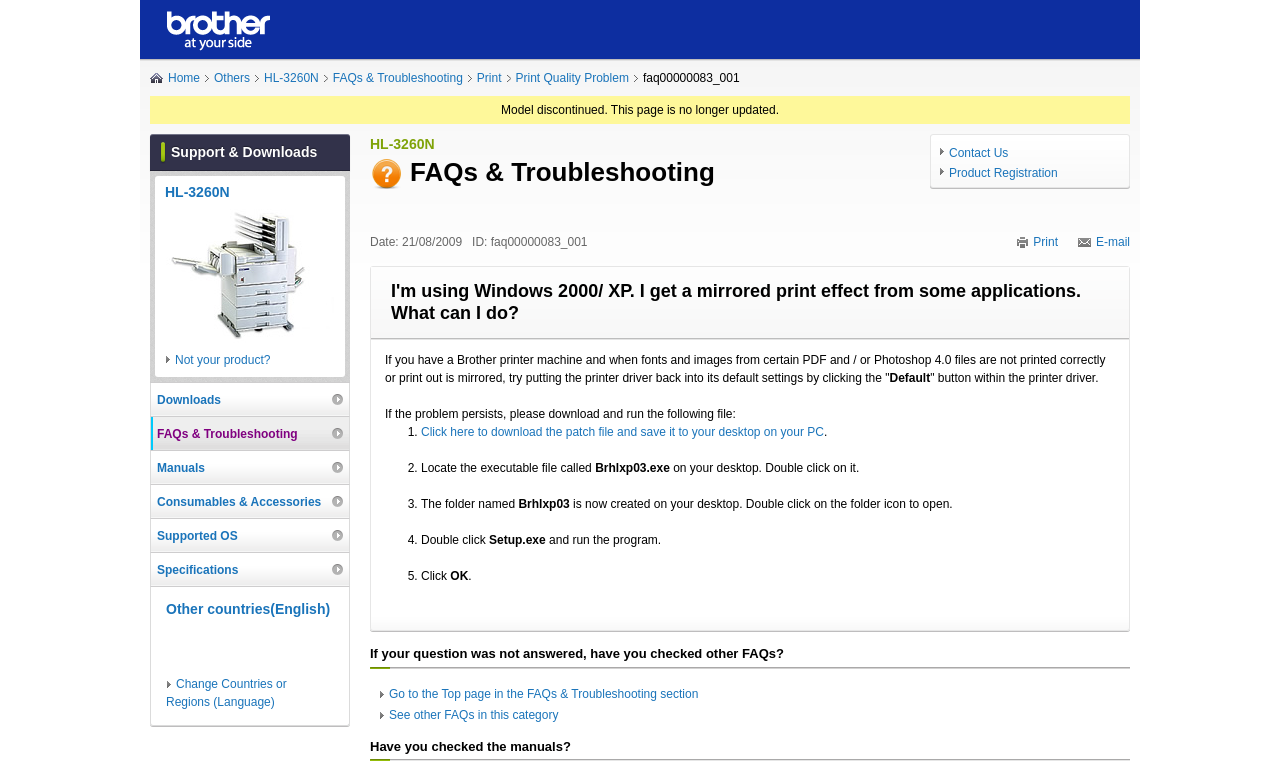Please give a succinct answer using a single word or phrase:
What is the problem described on this webpage?

Mirrored print effect